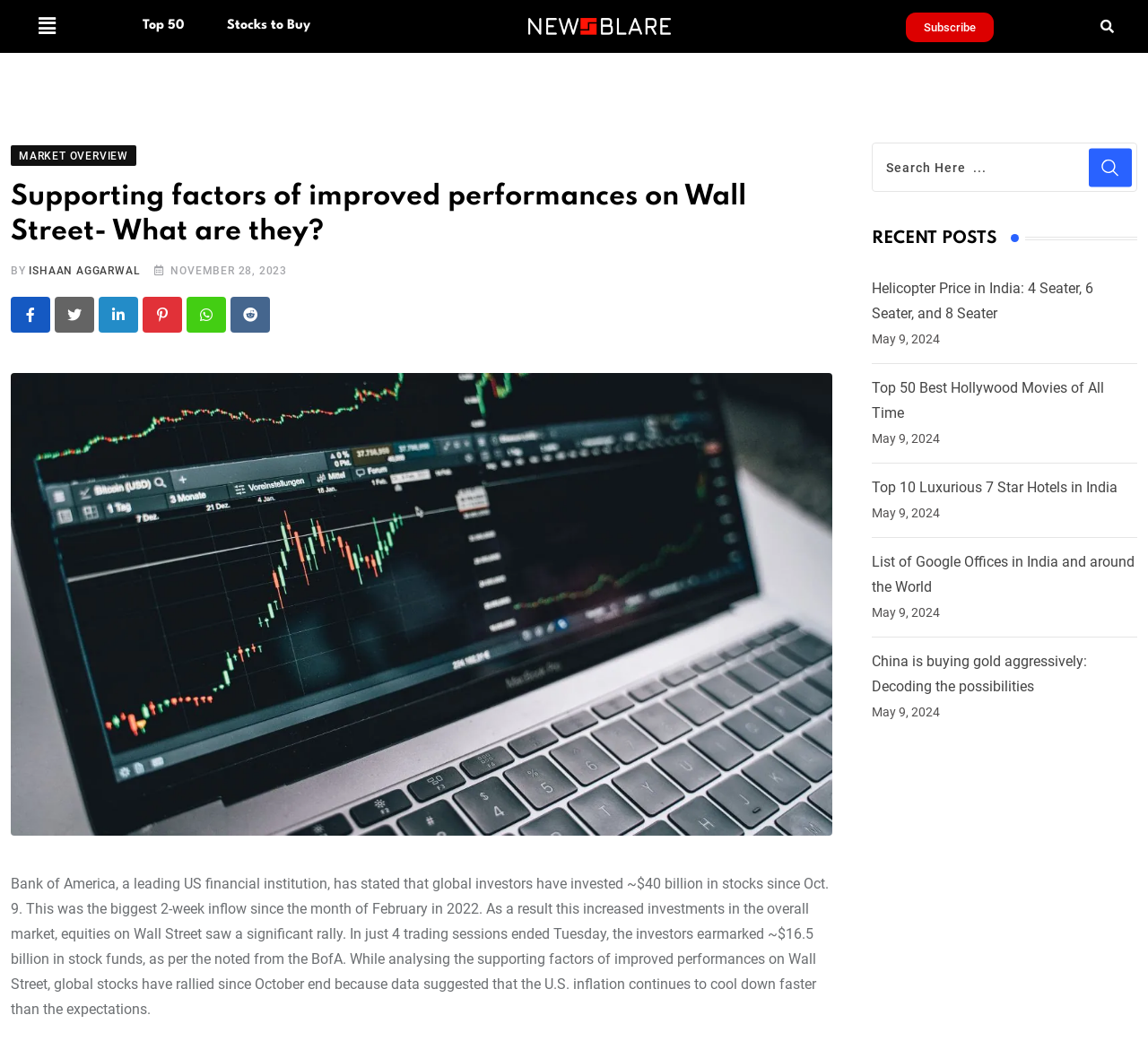Respond to the question below with a single word or phrase:
What is the date of this article?

NOVEMBER 28, 2023